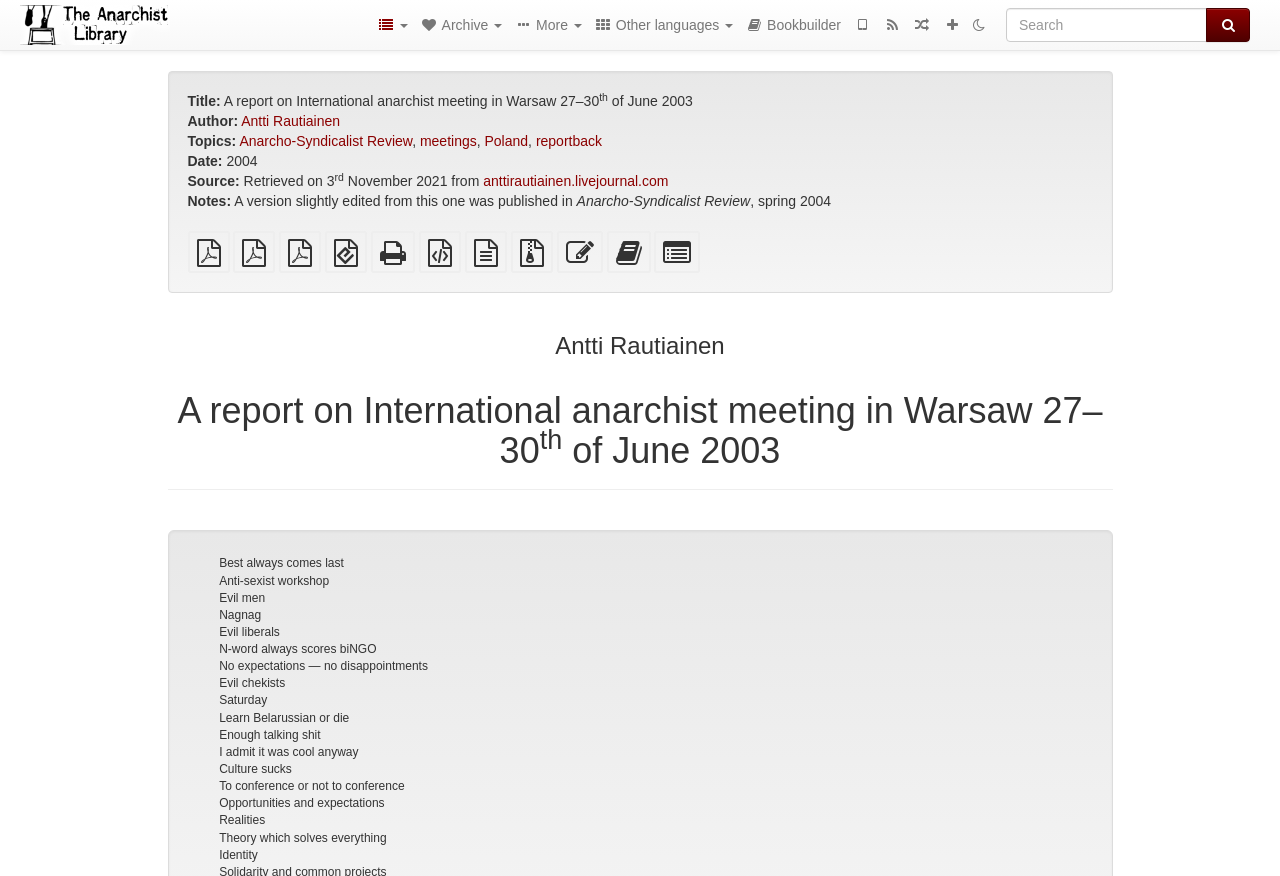Using the elements shown in the image, answer the question comprehensively: What are the available formats for downloading the report?

The available formats for downloading the report are listed below the 'Notes:' section. The links 'plain PDF', 'A4 imposed PDF', 'Letter imposed PDF', 'EPUB (for mobile devices)', 'Standalone HTML (printer-friendly)', and others suggest that the user can download the report in various formats.